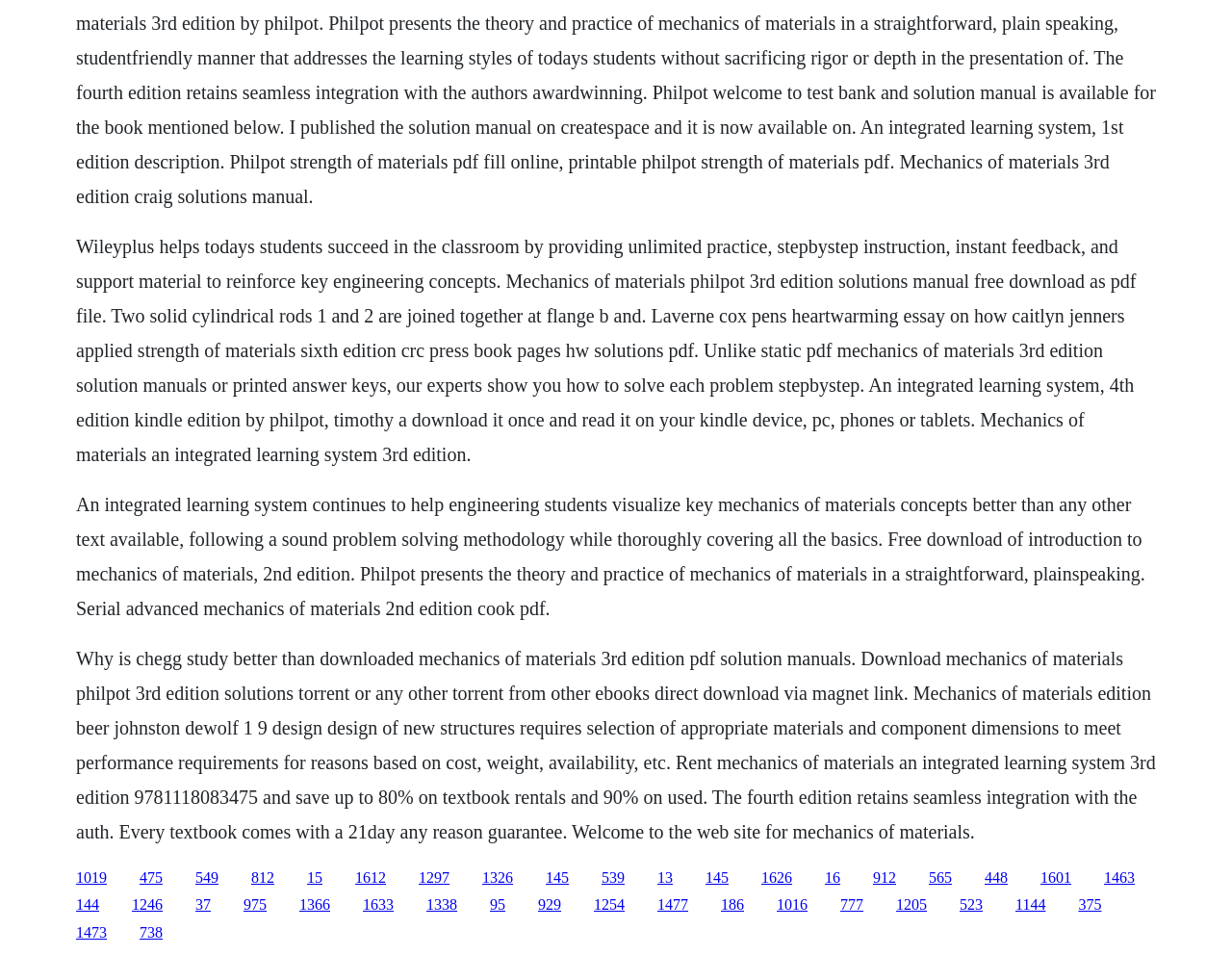What is the guarantee offered by the textbook rental service?
Give a thorough and detailed response to the question.

The webpage mentions that every textbook comes with a 21-day any reason guarantee. This means that users can return the textbook within 21 days if they are not satisfied with it, and receive a refund or exchange.